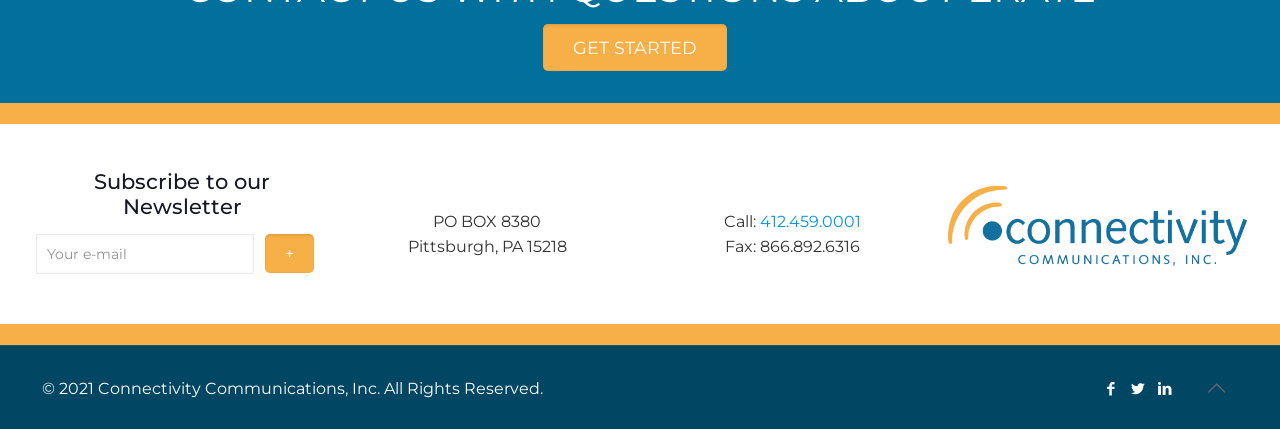Identify the bounding box coordinates for the element that needs to be clicked to fulfill this instruction: "Click the '+' button". Provide the coordinates in the format of four float numbers between 0 and 1: [left, top, right, bottom].

[0.207, 0.544, 0.245, 0.635]